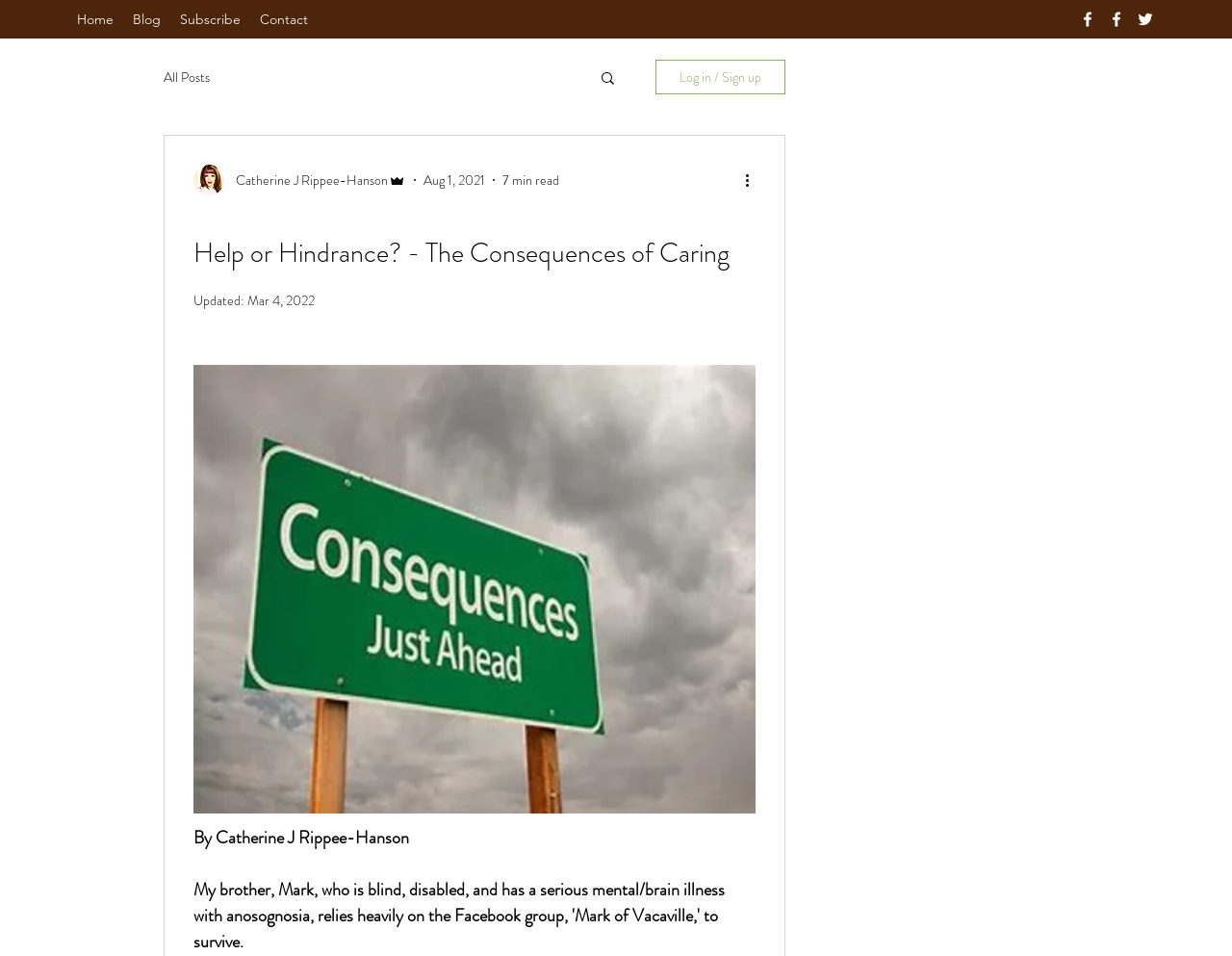Please identify the bounding box coordinates of the element I should click to complete this instruction: 'Read all posts'. The coordinates should be given as four float numbers between 0 and 1, like this: [left, top, right, bottom].

[0.133, 0.07, 0.17, 0.091]